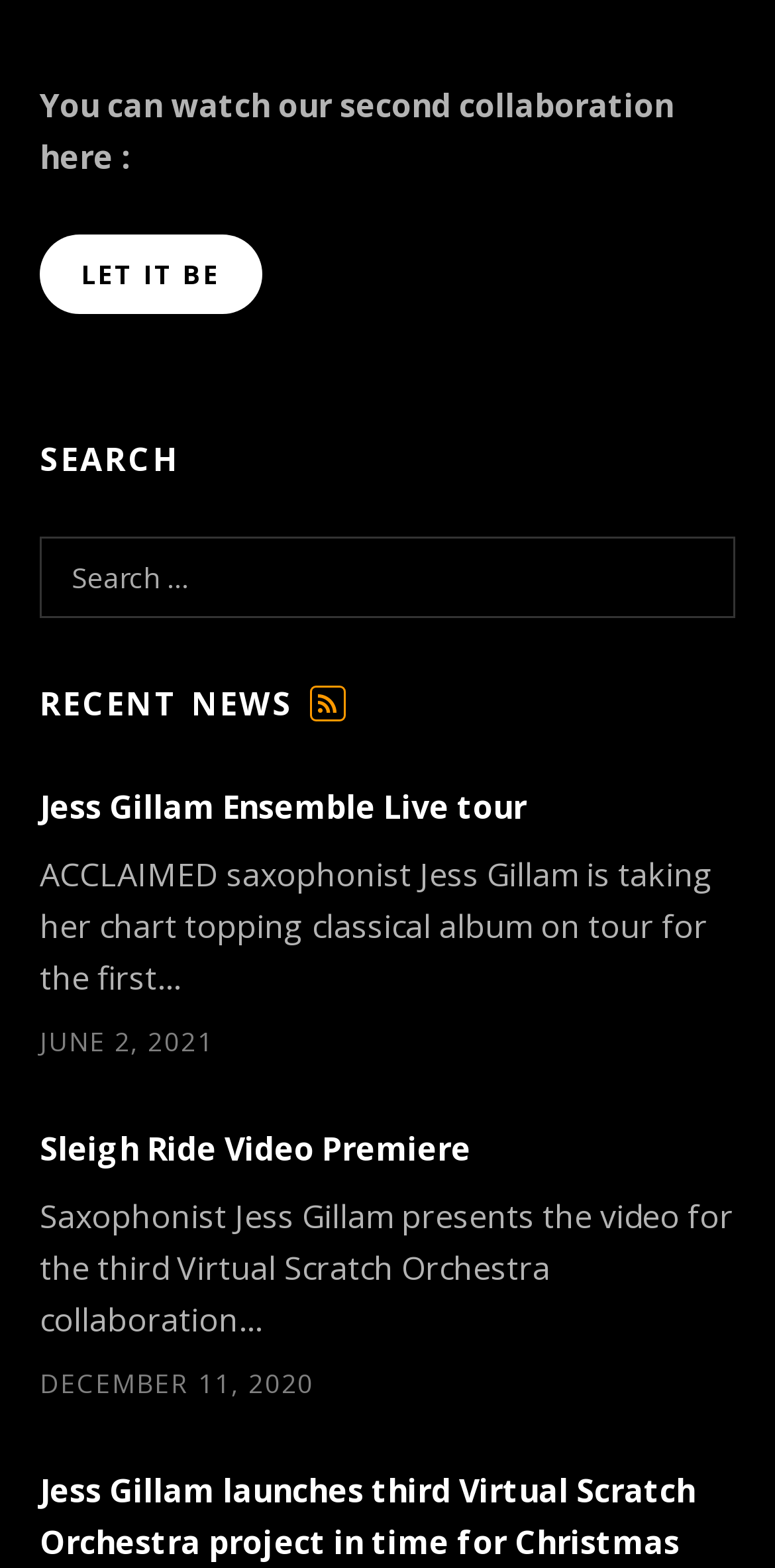Determine the bounding box coordinates for the HTML element described here: "Sleigh Ride Video Premiere".

[0.051, 0.719, 0.608, 0.747]